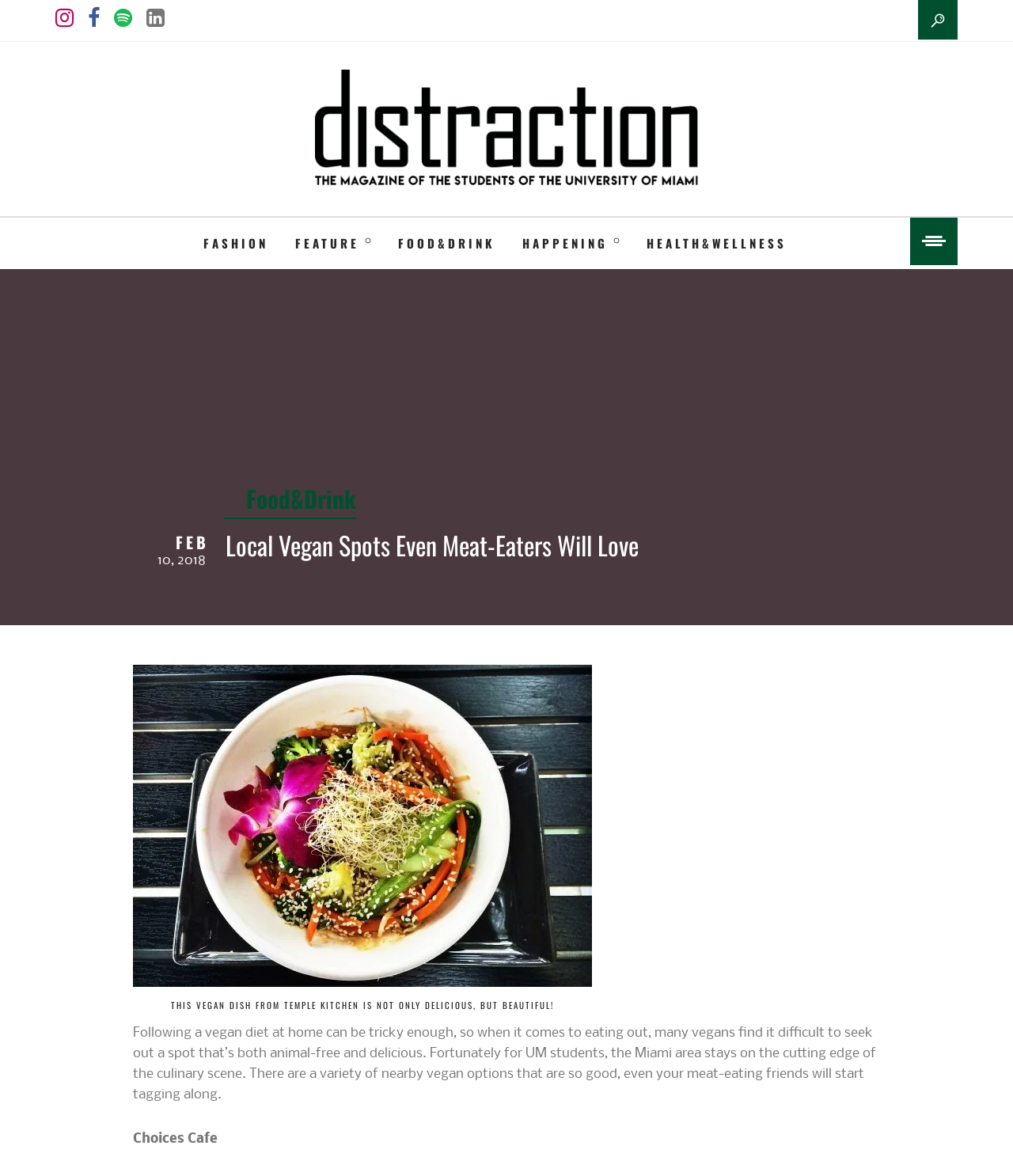Pinpoint the bounding box coordinates of the clickable element needed to complete the instruction: "Click on the Site Logo". The coordinates should be provided as four float numbers between 0 and 1: [left, top, right, bottom].

[0.311, 0.059, 0.689, 0.16]